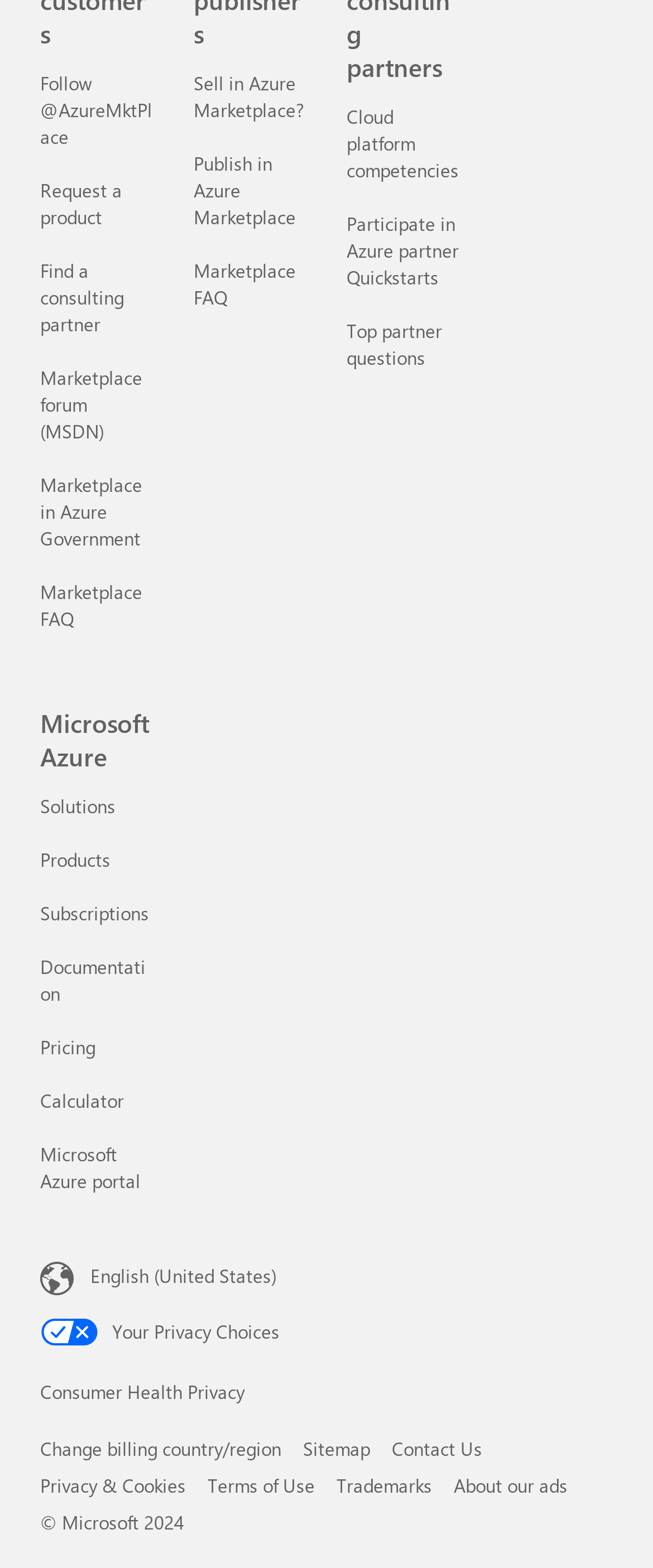Can you show the bounding box coordinates of the region to click on to complete the task described in the instruction: "Find a consulting partner"?

[0.062, 0.164, 0.19, 0.214]